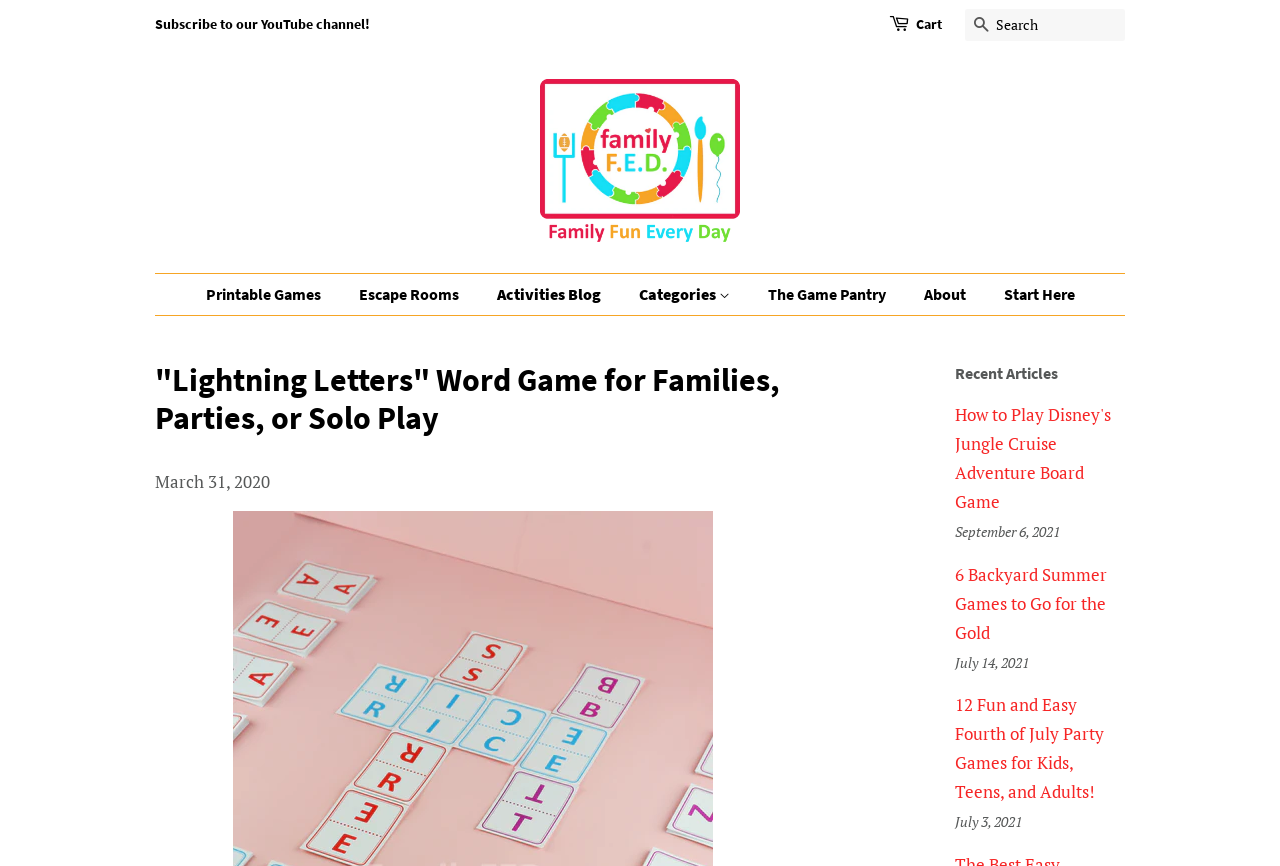Can you provide the bounding box coordinates for the element that should be clicked to implement the instruction: "Visit Family F.E.D."?

[0.422, 0.092, 0.578, 0.28]